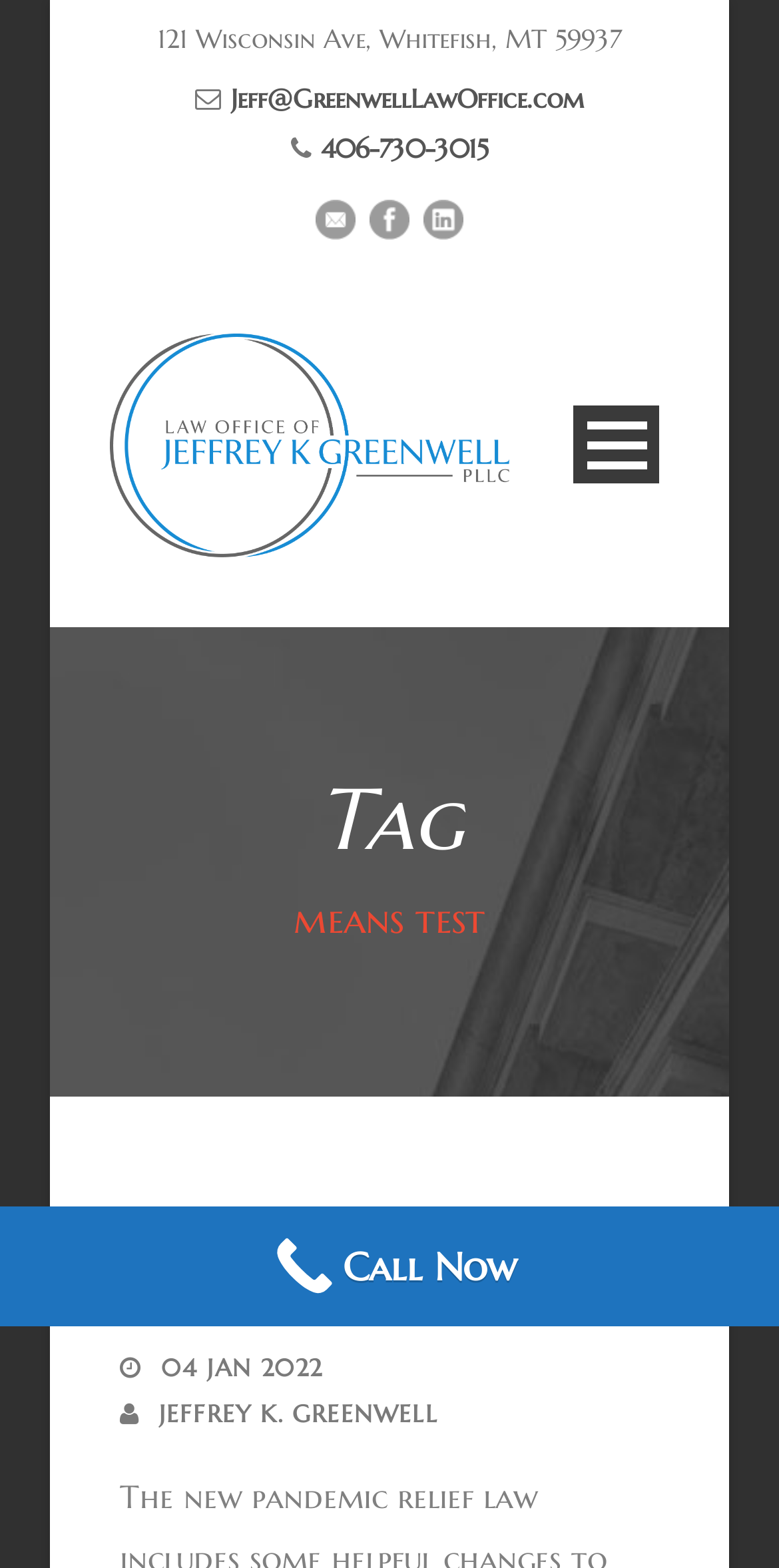Show the bounding box coordinates of the region that should be clicked to follow the instruction: "go to the home page."

[0.115, 0.394, 0.885, 0.458]